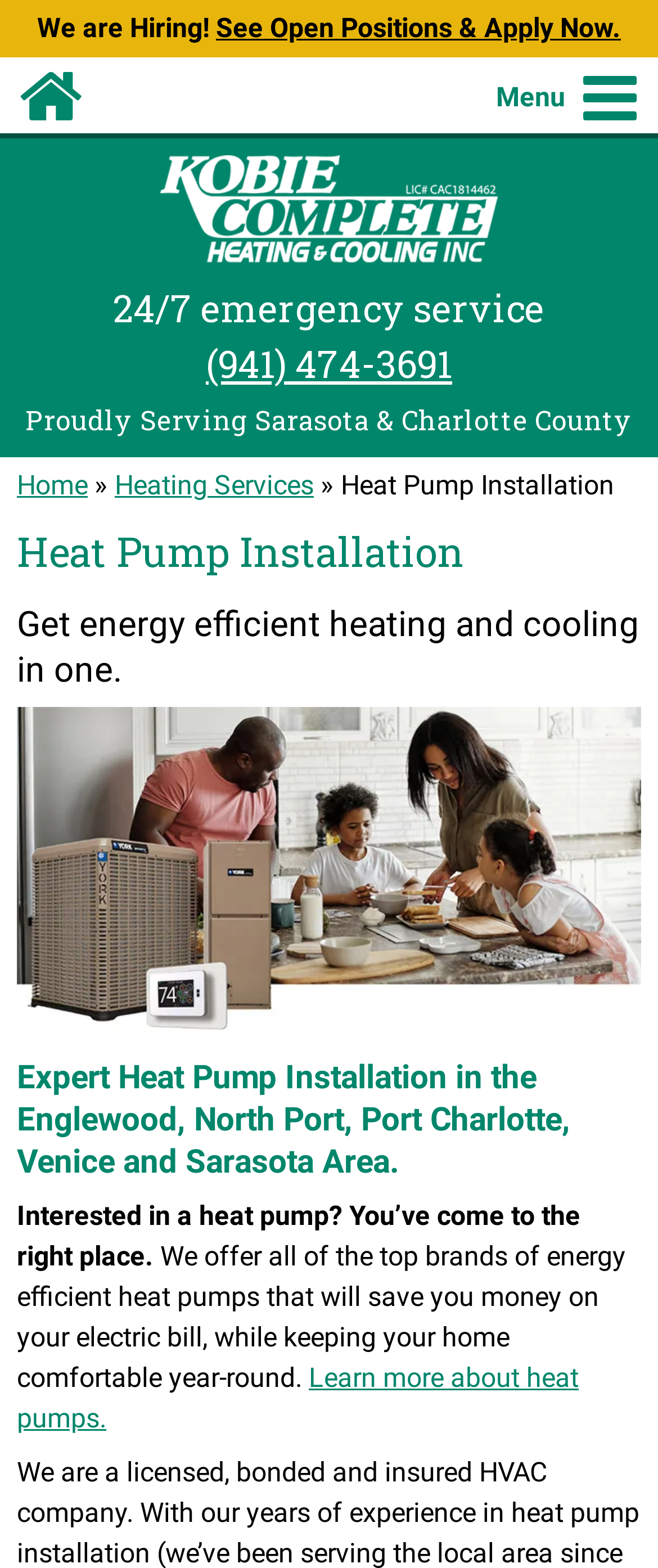Please identify the bounding box coordinates of the element that needs to be clicked to perform the following instruction: "Call for 24/7 emergency service".

[0.026, 0.179, 0.974, 0.25]